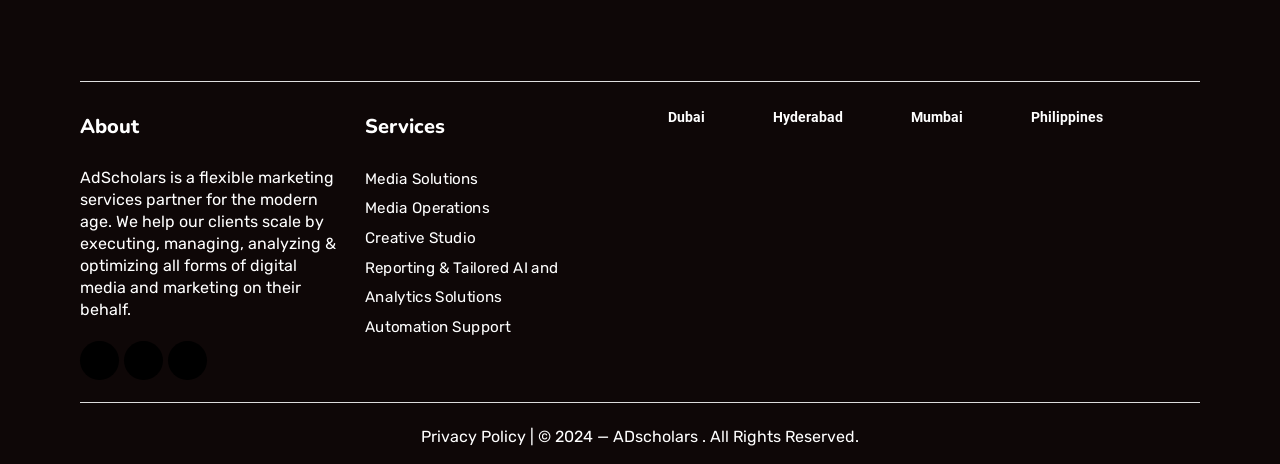Identify the bounding box coordinates of the section to be clicked to complete the task described by the following instruction: "Select Hyderabad tab". The coordinates should be four float numbers between 0 and 1, formatted as [left, top, right, bottom].

[0.59, 0.207, 0.673, 0.298]